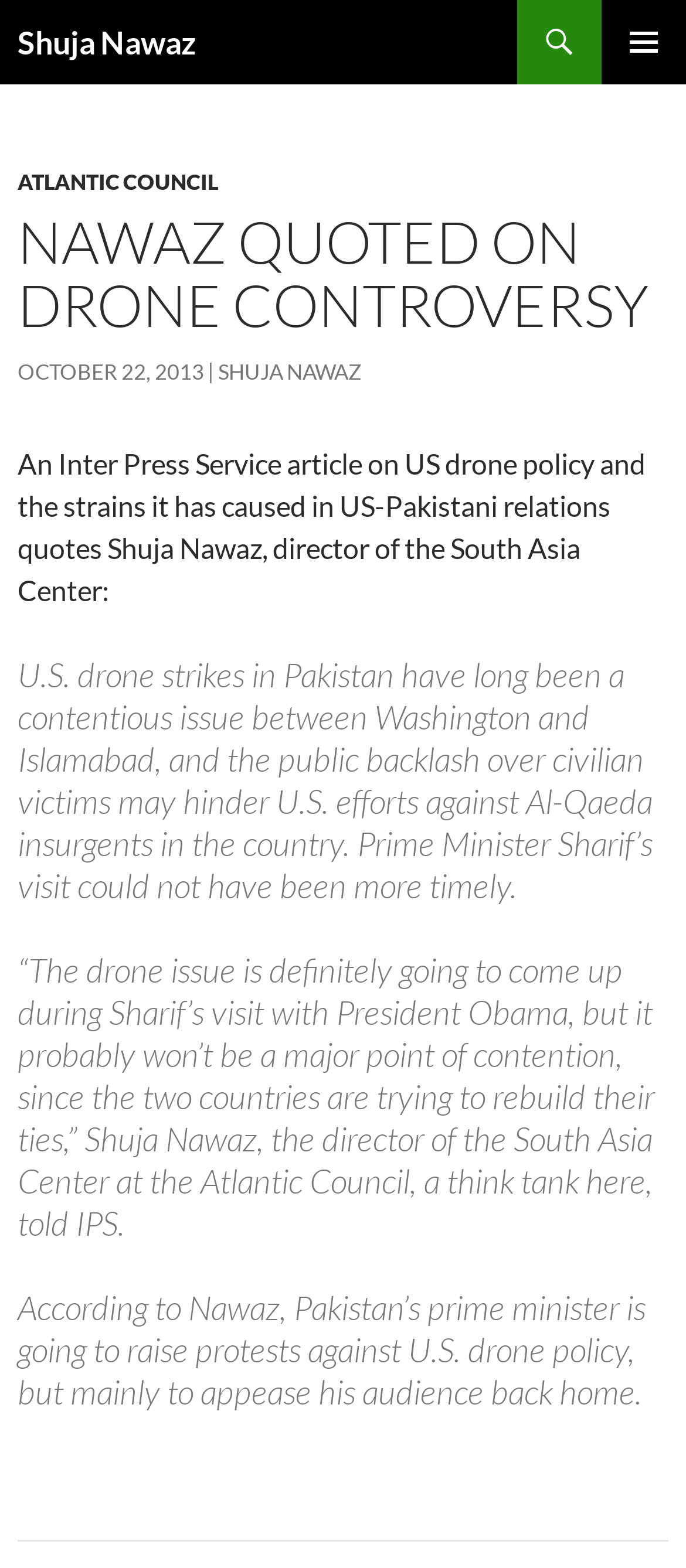Who is quoted on drone controversy?
Give a single word or phrase answer based on the content of the image.

Shuja Nawaz